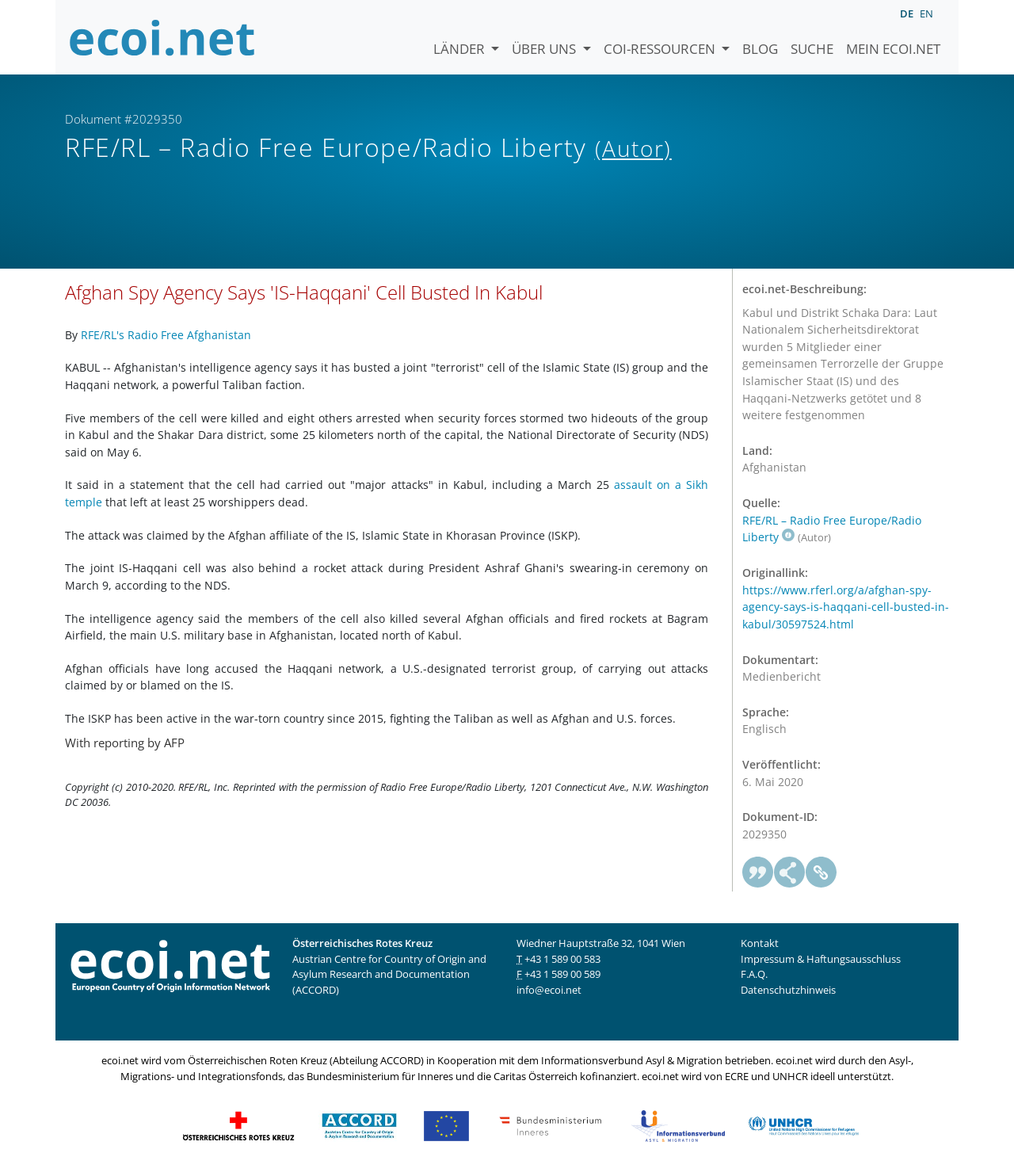Determine the bounding box coordinates for the clickable element required to fulfill the instruction: "visit the homepage of RFE/RL". Provide the coordinates as four float numbers between 0 and 1, i.e., [left, top, right, bottom].

[0.732, 0.436, 0.909, 0.463]